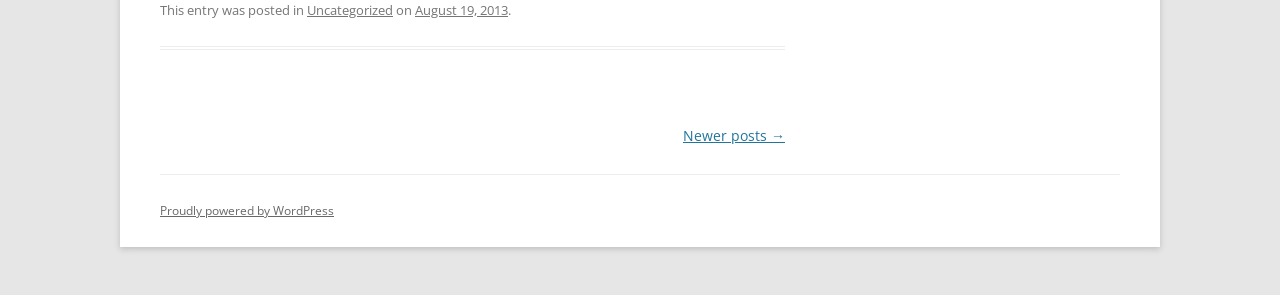Please provide a brief answer to the following inquiry using a single word or phrase:
What is the platform powering the website?

WordPress